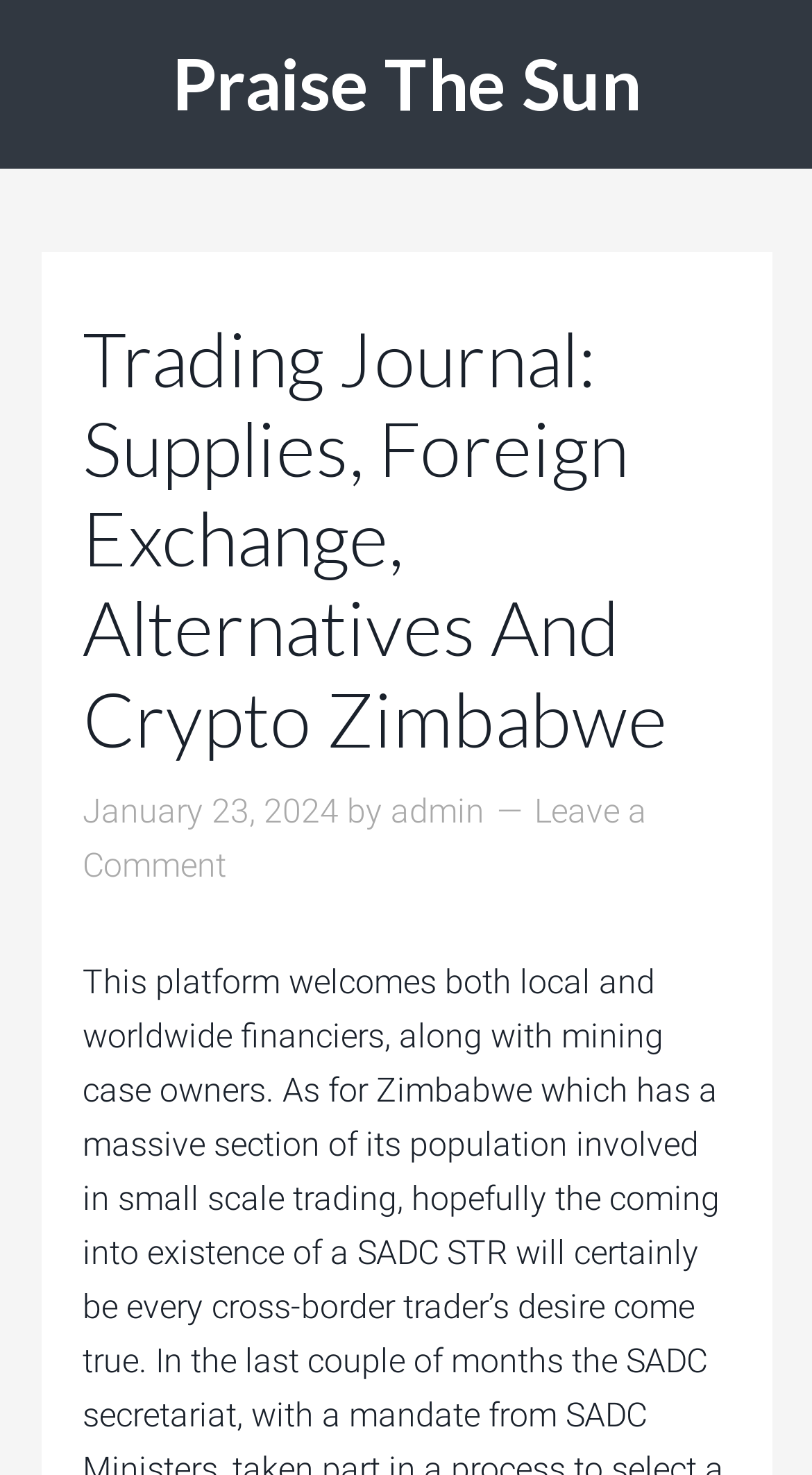Provide a short, one-word or phrase answer to the question below:
Who is the author of the journal entry?

admin